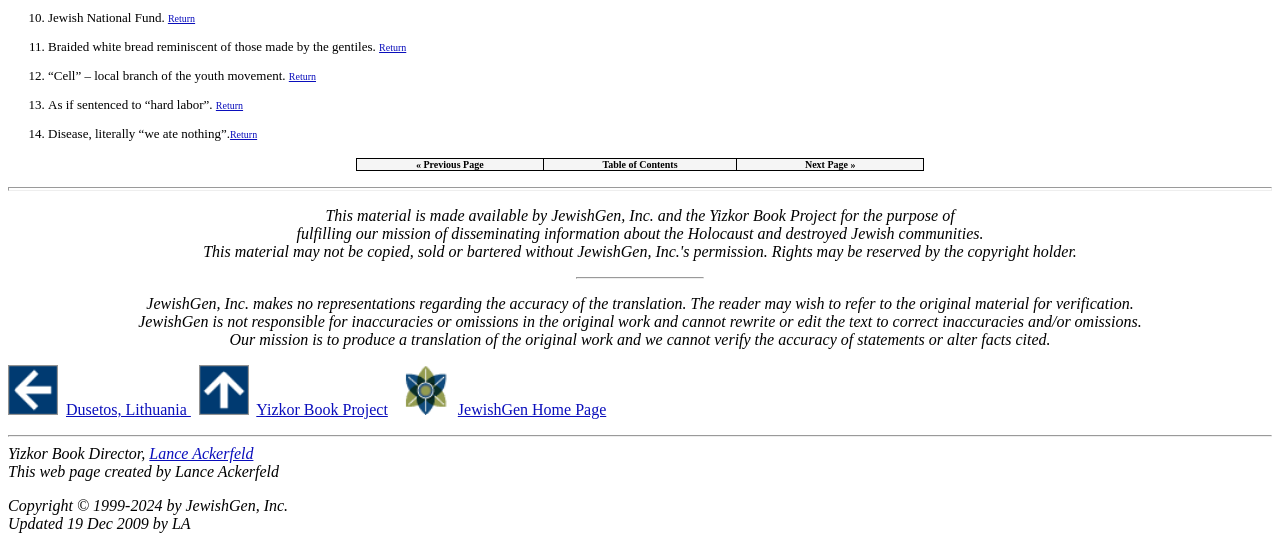What is the copyright year range of JewishGen, Inc.?
Provide a detailed and extensive answer to the question.

The webpage states that the copyright of JewishGen, Inc. is from 1999 to 2024, indicating the year range of their copyright.